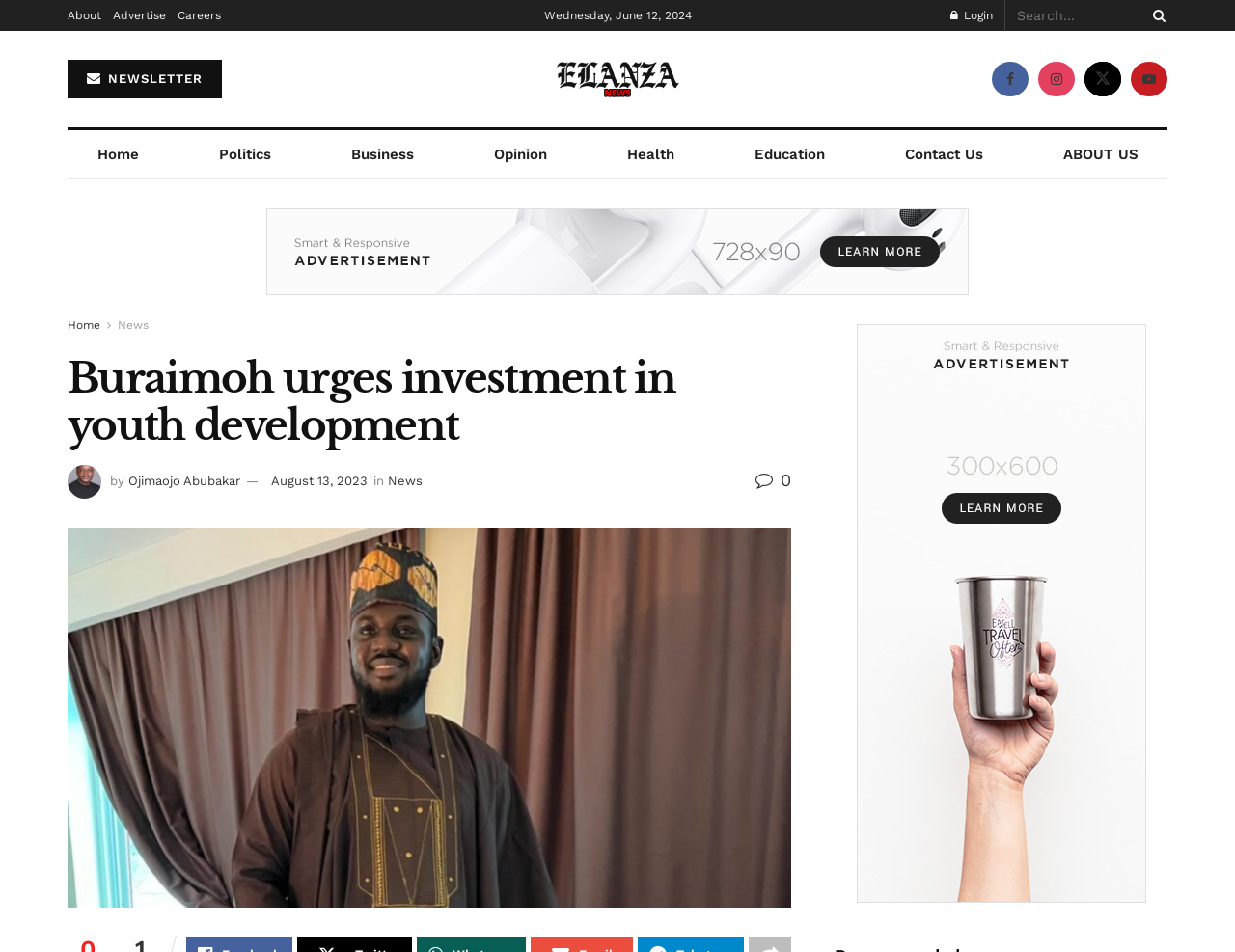Using the element description Advertise, predict the bounding box coordinates for the UI element. Provide the coordinates in (top-left x, top-left y, bottom-right x, bottom-right y) format with values ranging from 0 to 1.

[0.091, 0.0, 0.134, 0.032]